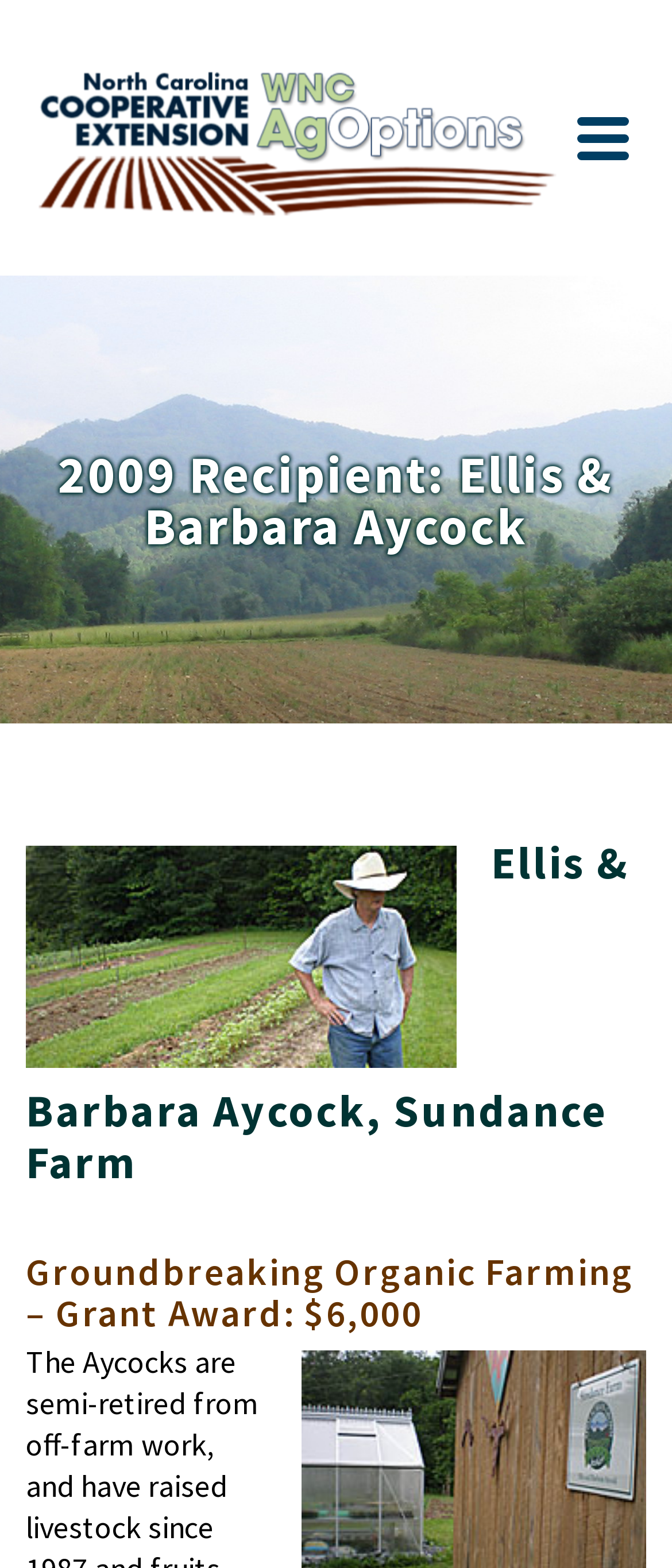With reference to the screenshot, provide a detailed response to the question below:
Is there an image on the webpage related to the 2009 recipient?

The answer can be found by examining the image element located at [0.038, 0.539, 0.679, 0.681] which is a child of the heading element 'Ellis & Barbara Aycock, Sundance Farm'. This image element is located below the subtitle, indicating that it is related to the recipient.